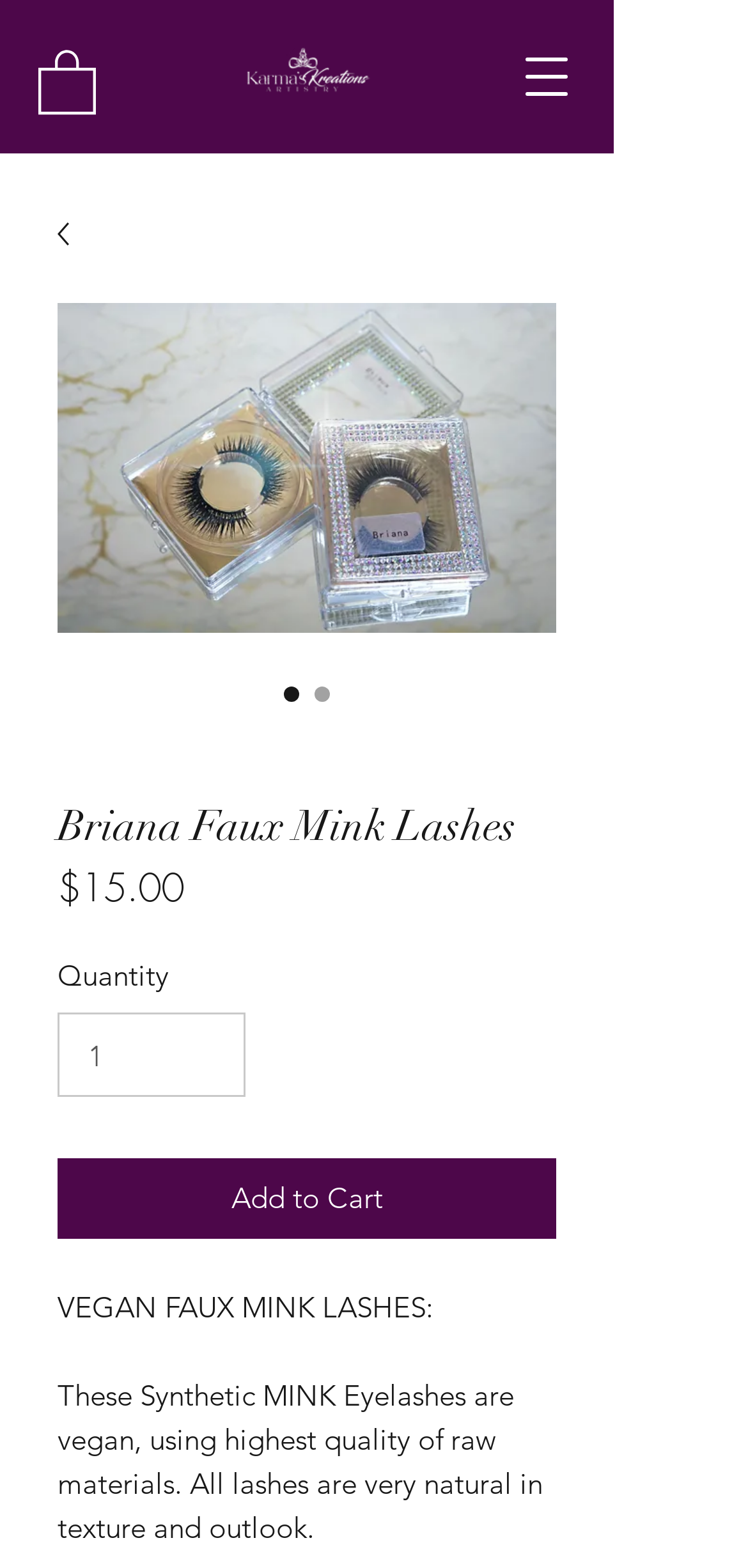Bounding box coordinates are given in the format (top-left x, top-left y, bottom-right x, bottom-right y). All values should be floating point numbers between 0 and 1. Provide the bounding box coordinate for the UI element described as: input value="1" aria-label="Quantity" value="1"

[0.077, 0.646, 0.328, 0.699]